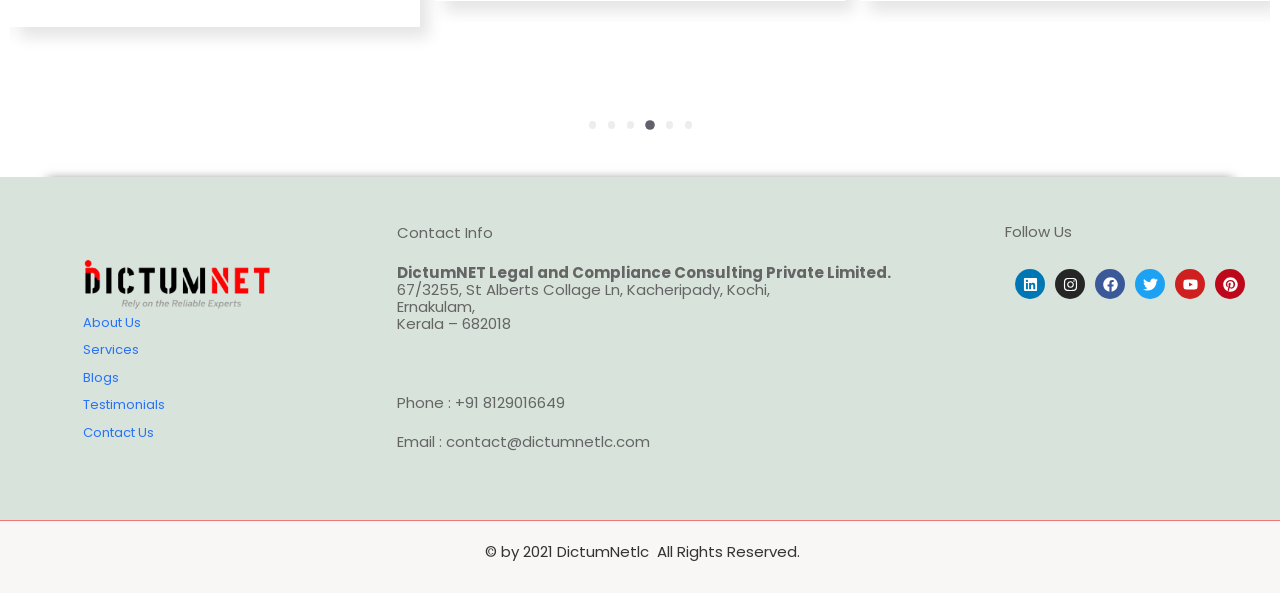Give the bounding box coordinates for the element described as: "Twitter".

[0.887, 0.454, 0.91, 0.505]